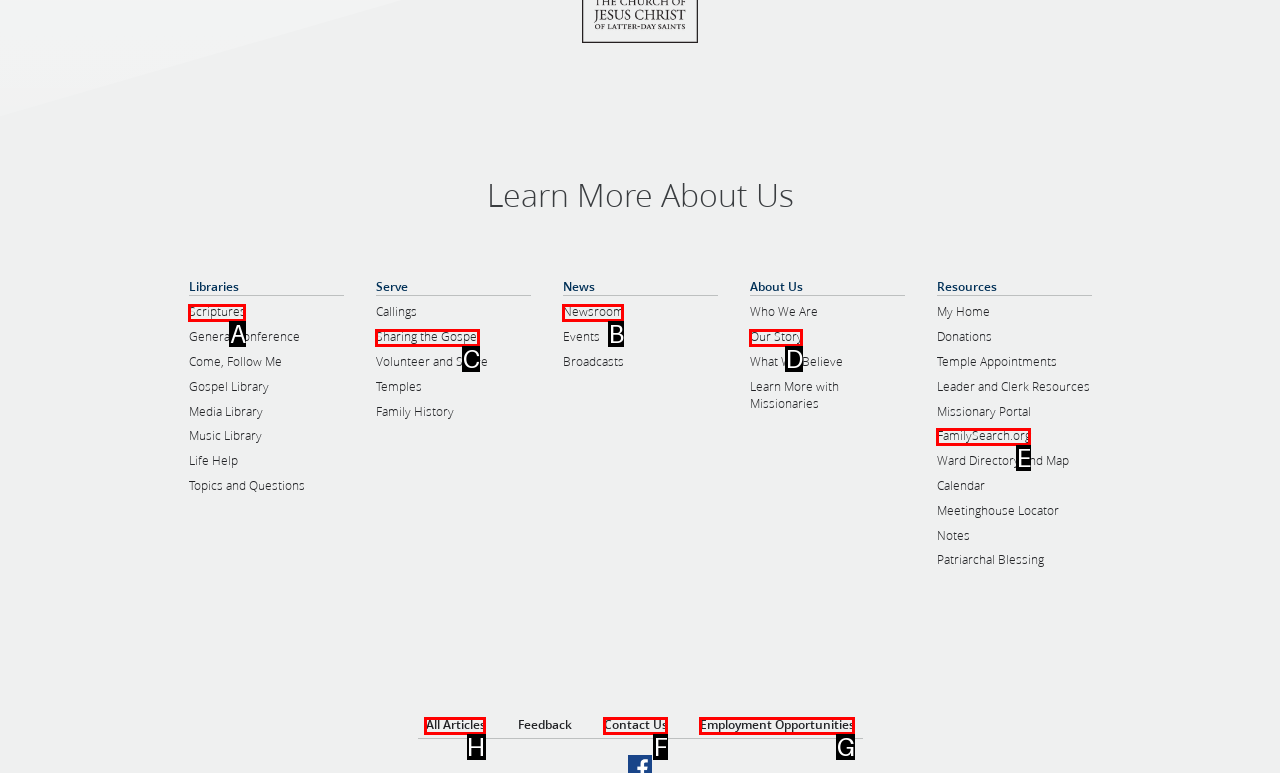Which option should be clicked to complete this task: View all articles
Reply with the letter of the correct choice from the given choices.

H